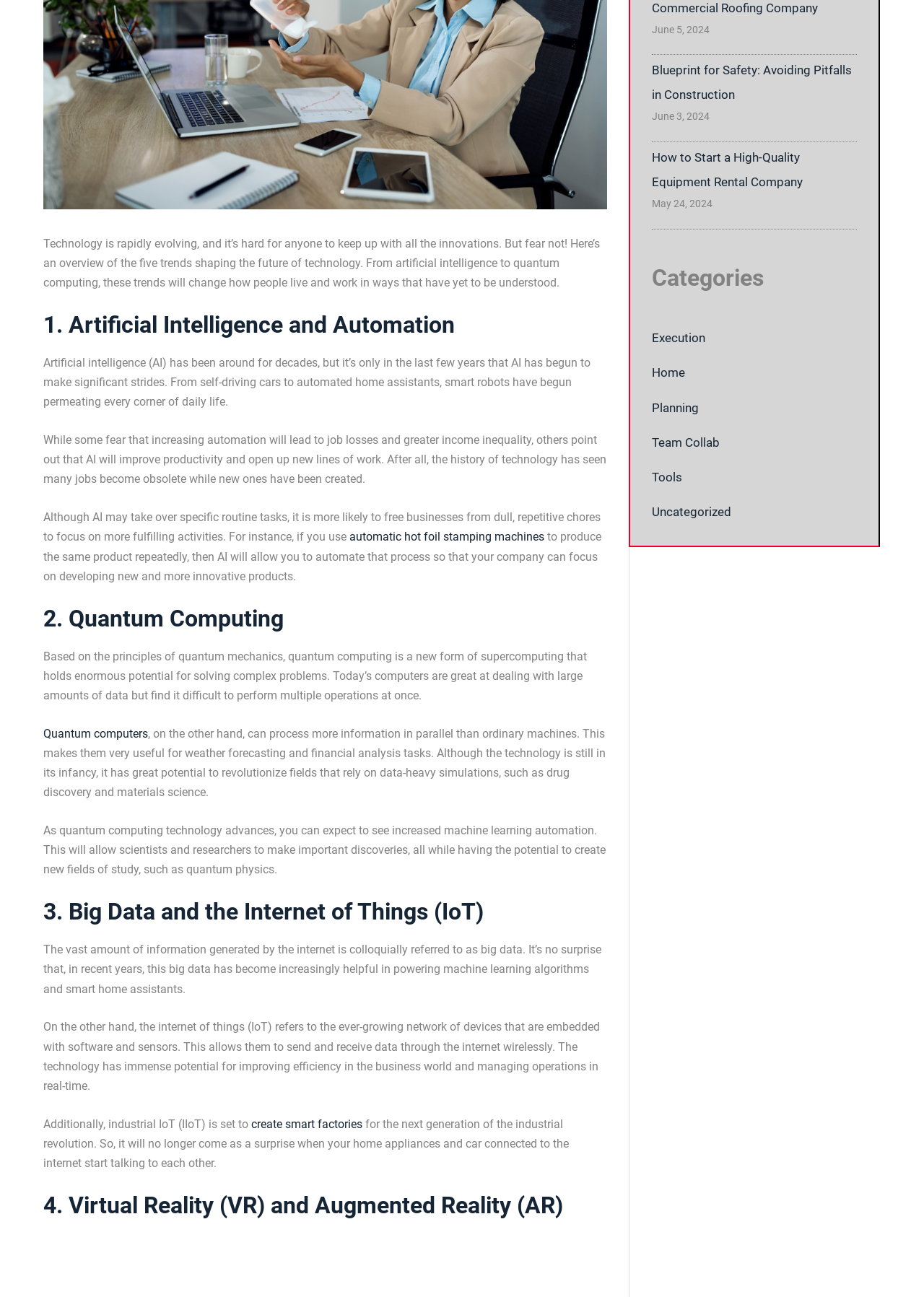From the element description Uncategorized, predict the bounding box coordinates of the UI element. The coordinates must be specified in the format (top-left x, top-left y, bottom-right x, bottom-right y) and should be within the 0 to 1 range.

[0.705, 0.389, 0.791, 0.4]